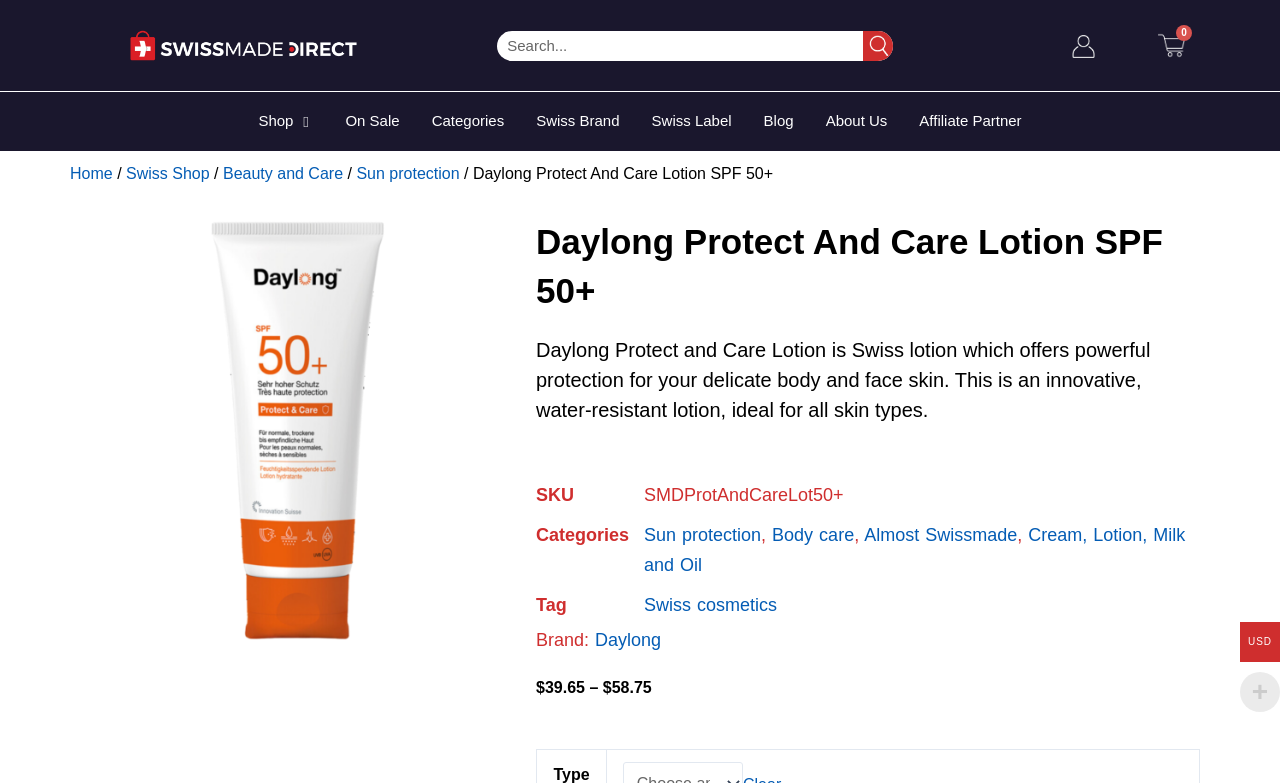Provide a thorough and detailed response to the question by examining the image: 
What is the price range of the product?

The price range of the product can be found in the section below the product description, where it shows the prices '$39.65' and '$58.75' with a dash in between, indicating a range.